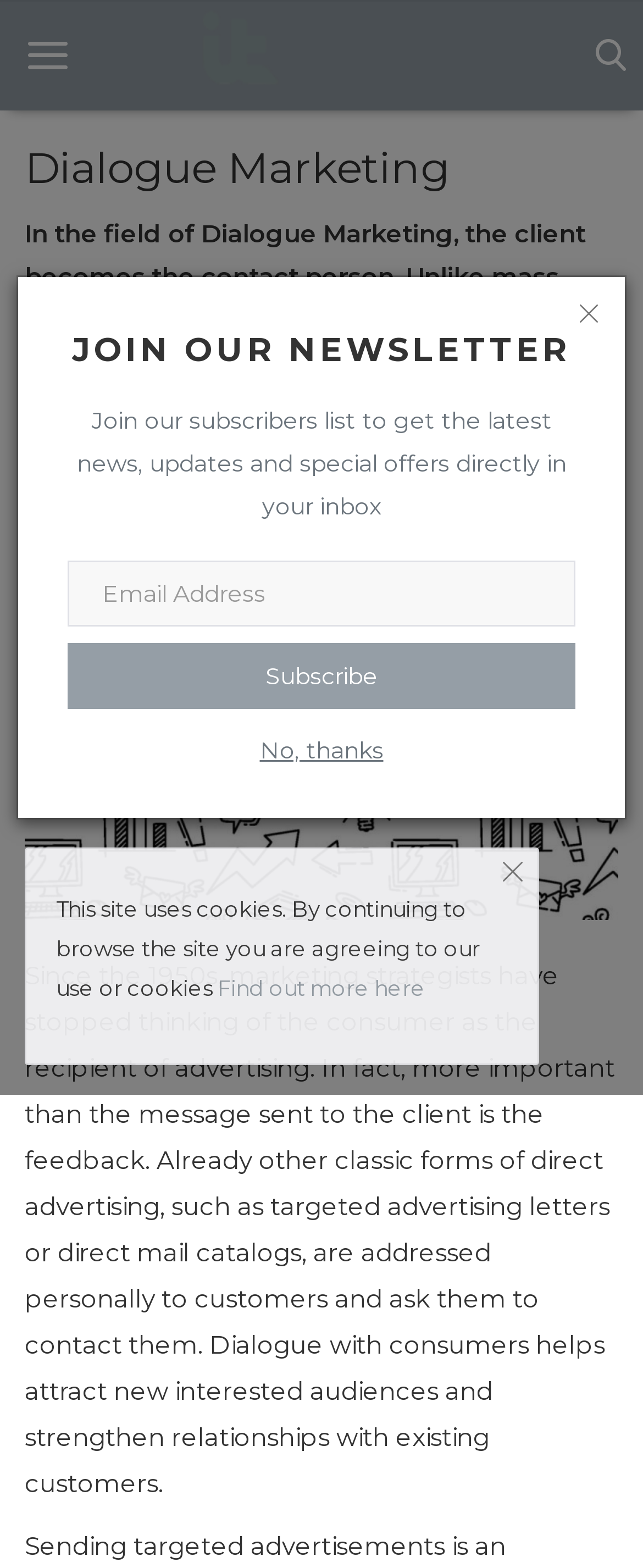Find and indicate the bounding box coordinates of the region you should select to follow the given instruction: "Subscribe to the newsletter".

[0.105, 0.41, 0.895, 0.452]